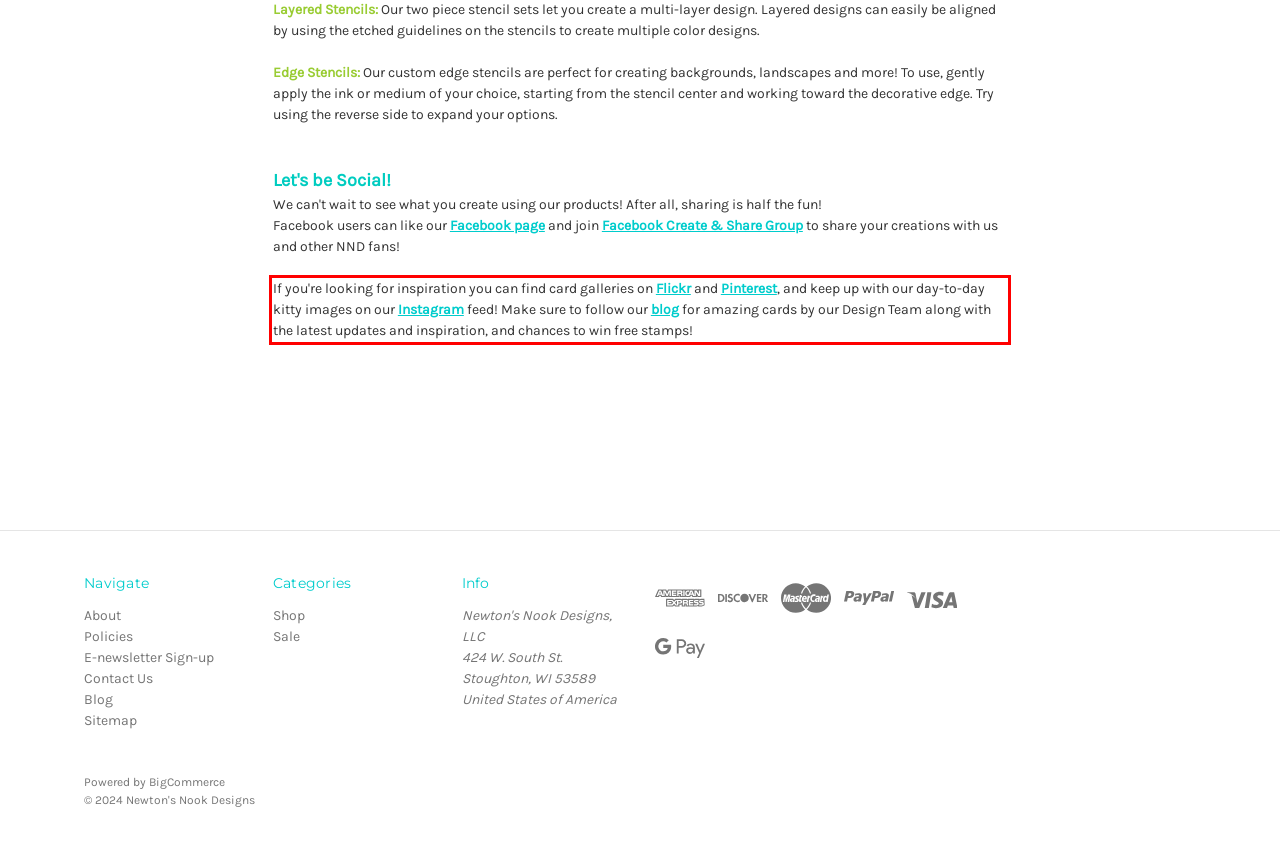There is a UI element on the webpage screenshot marked by a red bounding box. Extract and generate the text content from within this red box.

If you're looking for inspiration you can find card galleries on Flickr and Pinterest, and keep up with our day-to-day kitty images on our Instagram feed! Make sure to follow our blog for amazing cards by our Design Team along with the latest updates and inspiration, and chances to win free stamps!